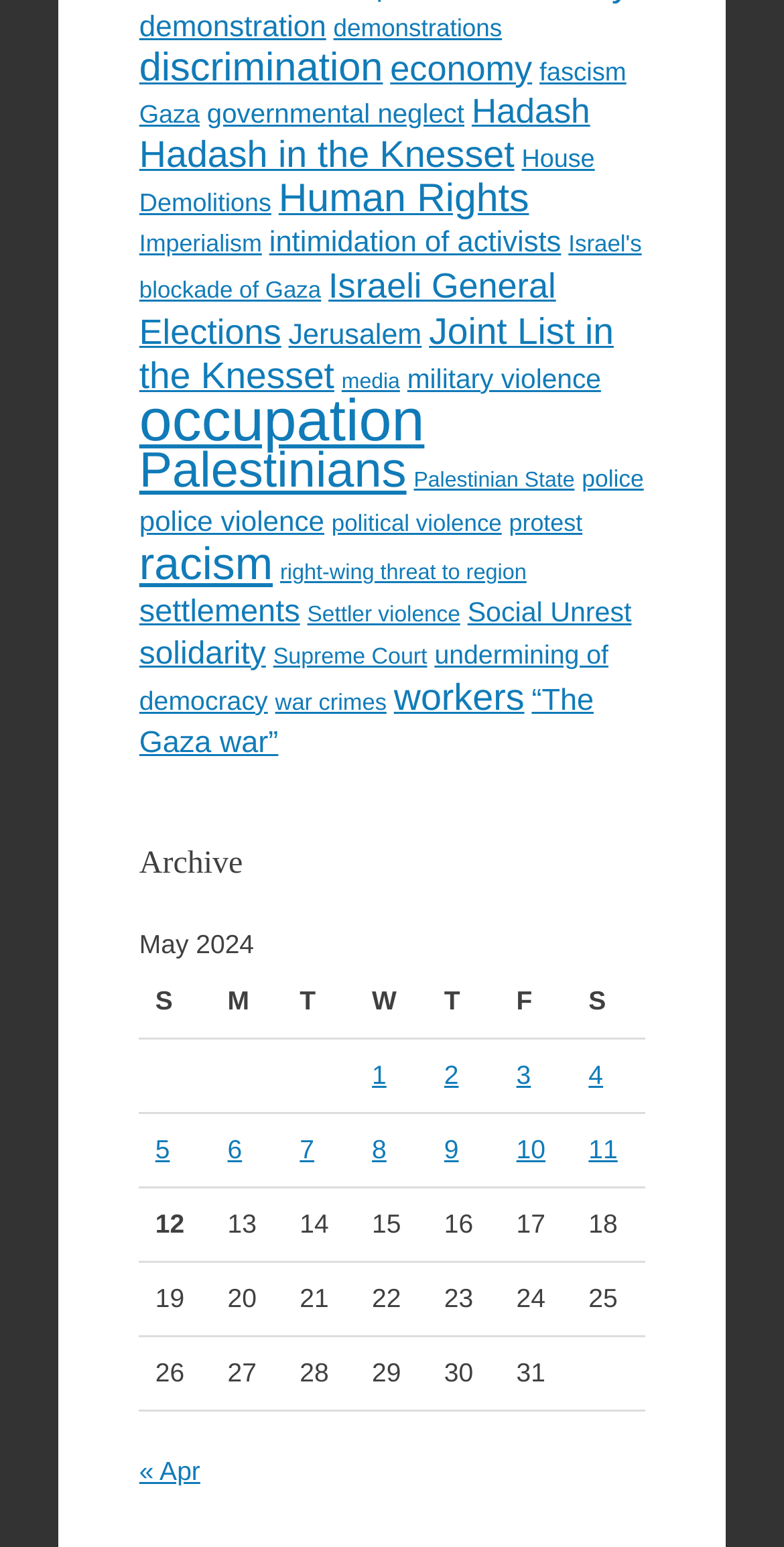What is the topic of the archive?
Refer to the image and respond with a one-word or short-phrase answer.

Posts published in May 2024